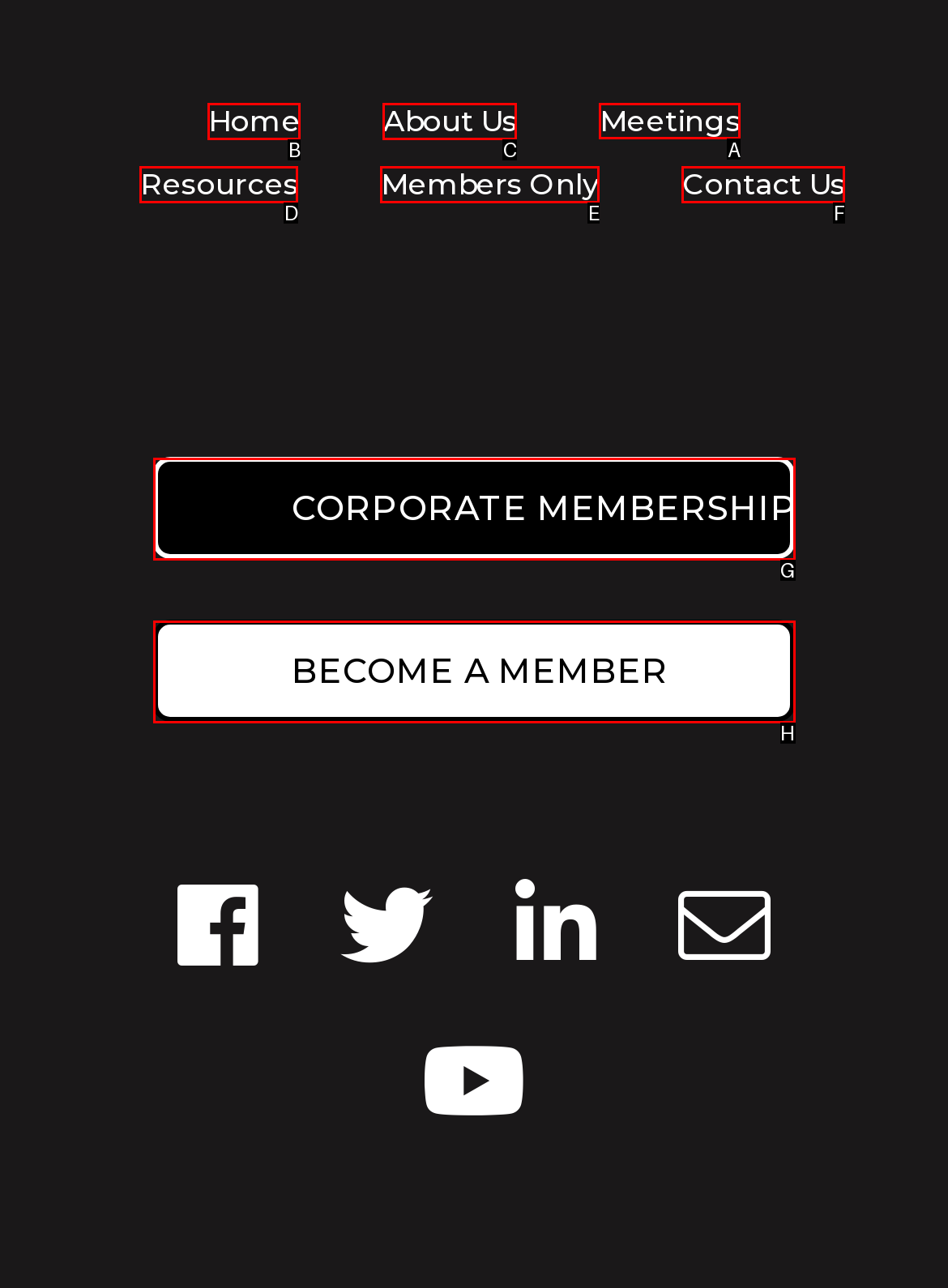Choose the HTML element that should be clicked to achieve this task: view meeting information
Respond with the letter of the correct choice.

A